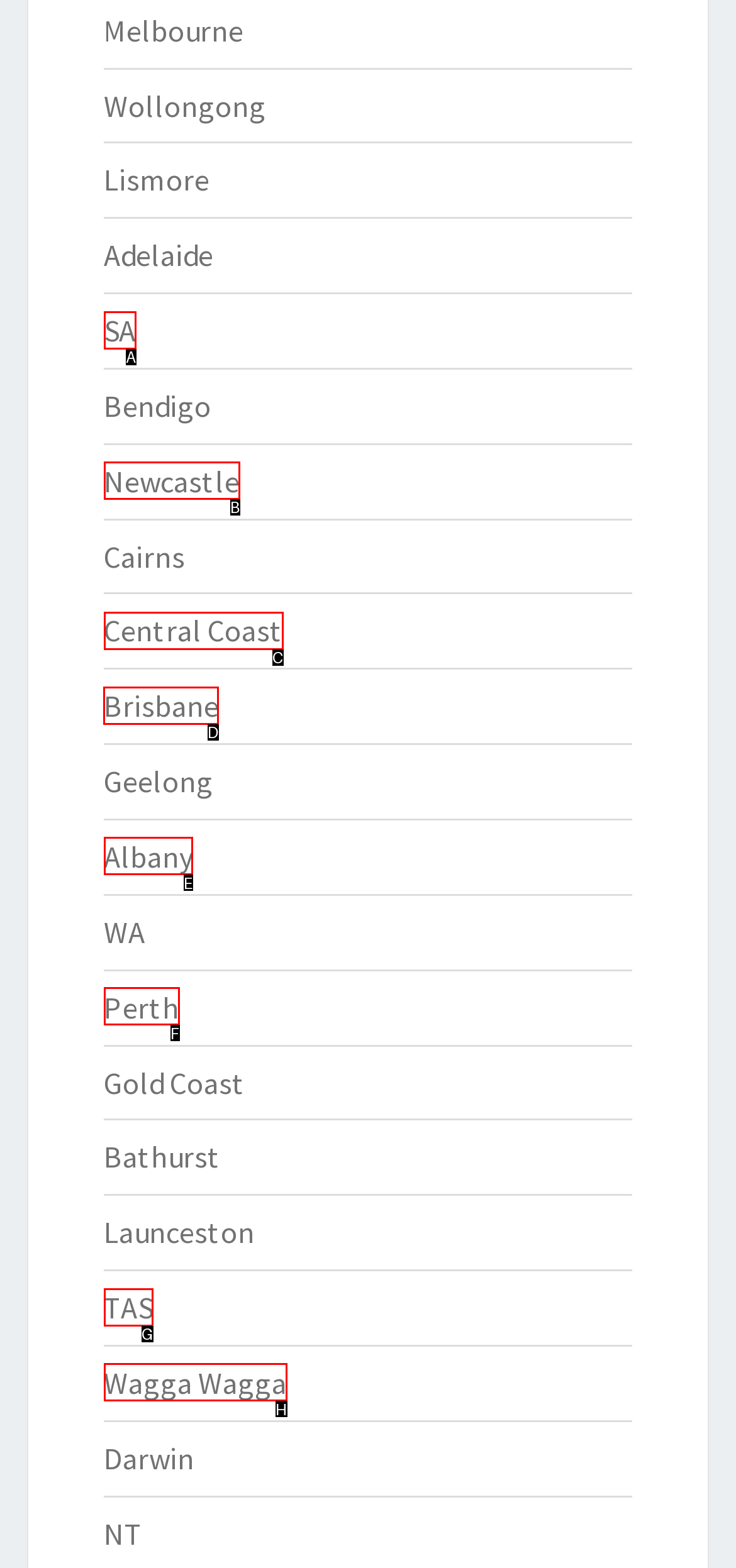Tell me which option I should click to complete the following task: go to Brisbane
Answer with the option's letter from the given choices directly.

D